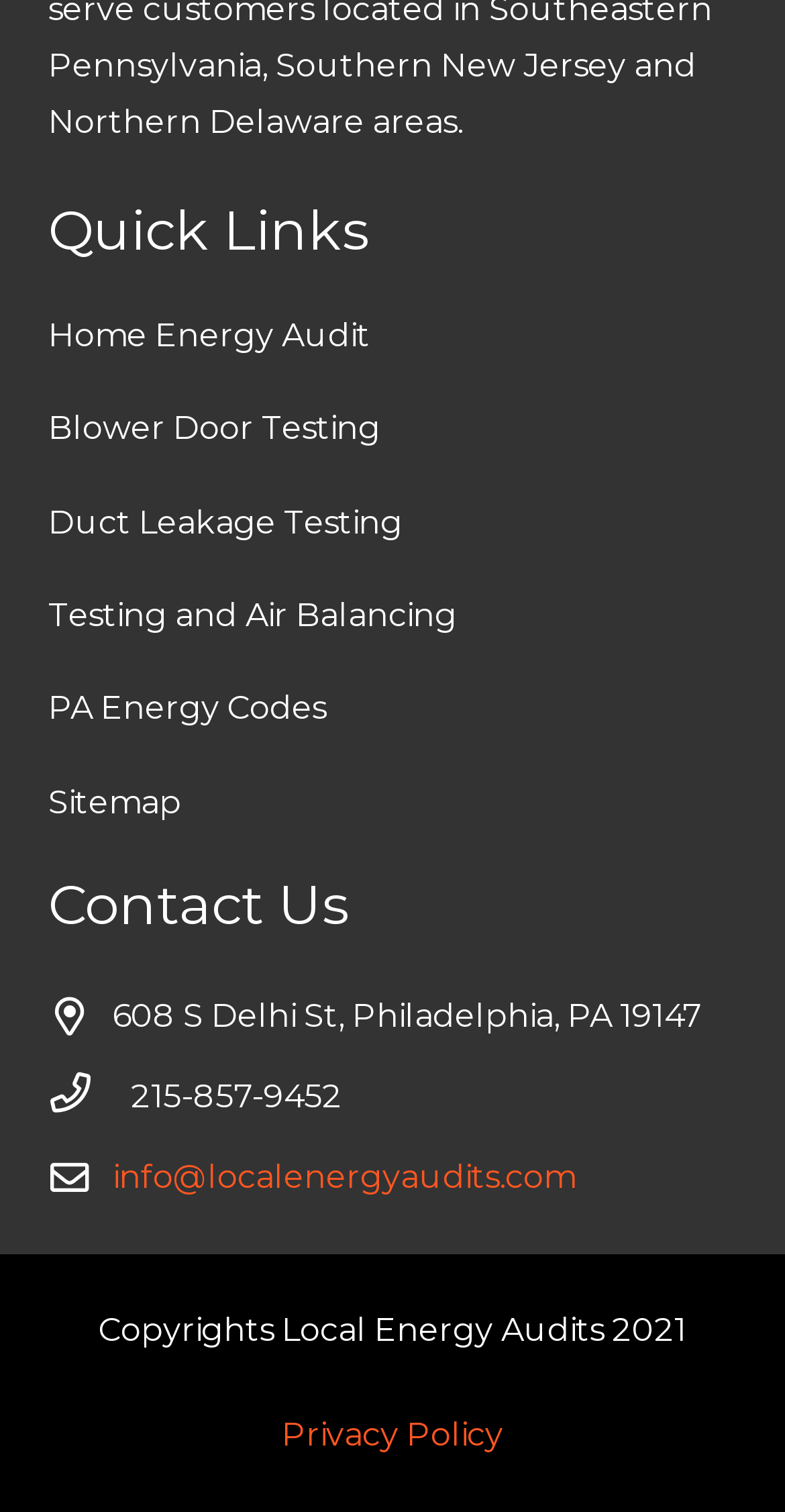Please determine the bounding box coordinates of the clickable area required to carry out the following instruction: "Send an email to info@localenergyaudits.com". The coordinates must be four float numbers between 0 and 1, represented as [left, top, right, bottom].

[0.144, 0.765, 0.733, 0.791]